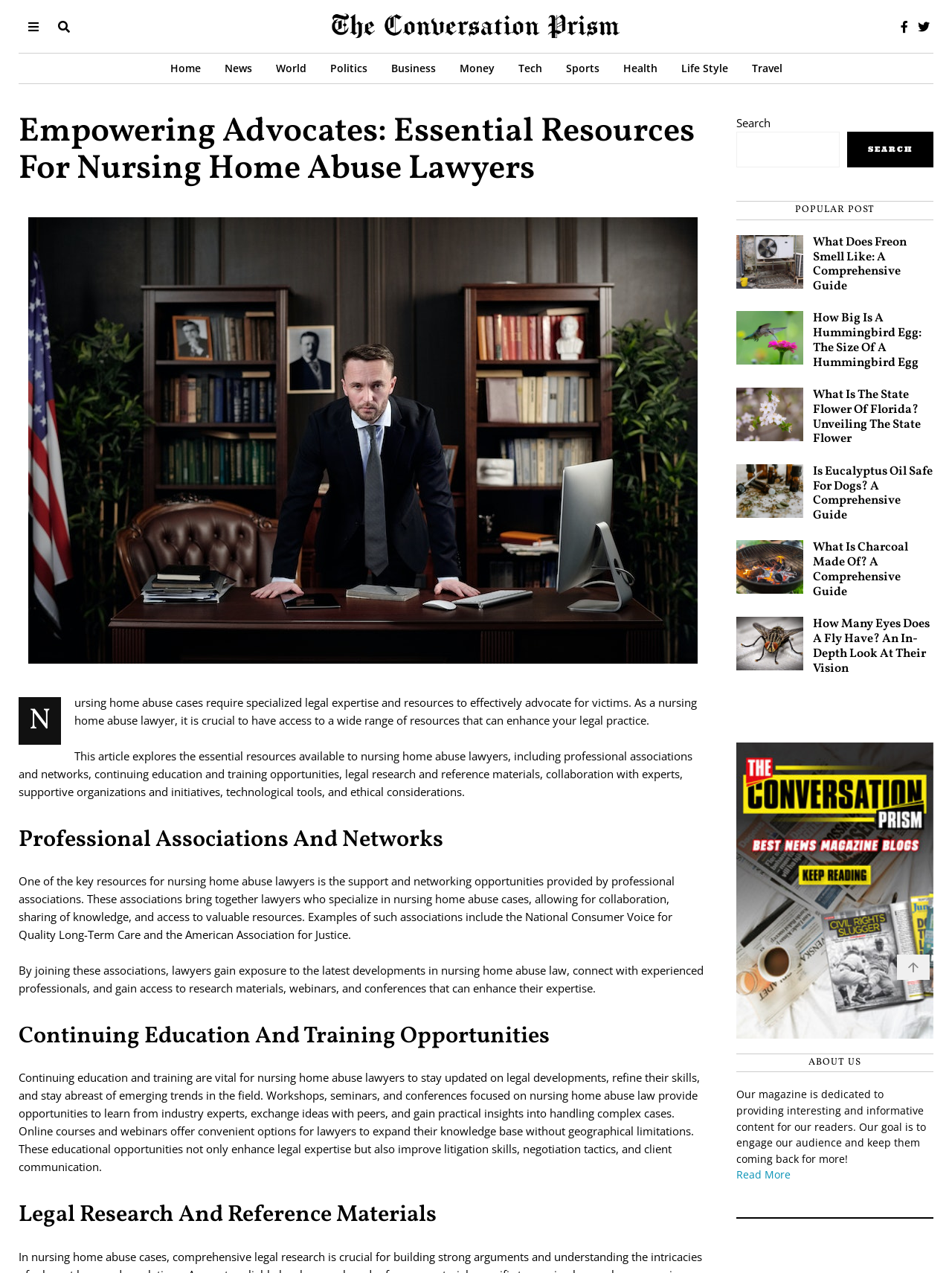Please reply to the following question with a single word or a short phrase:
What type of training opportunities are available for nursing home abuse lawyers?

Workshops, seminars, and online courses